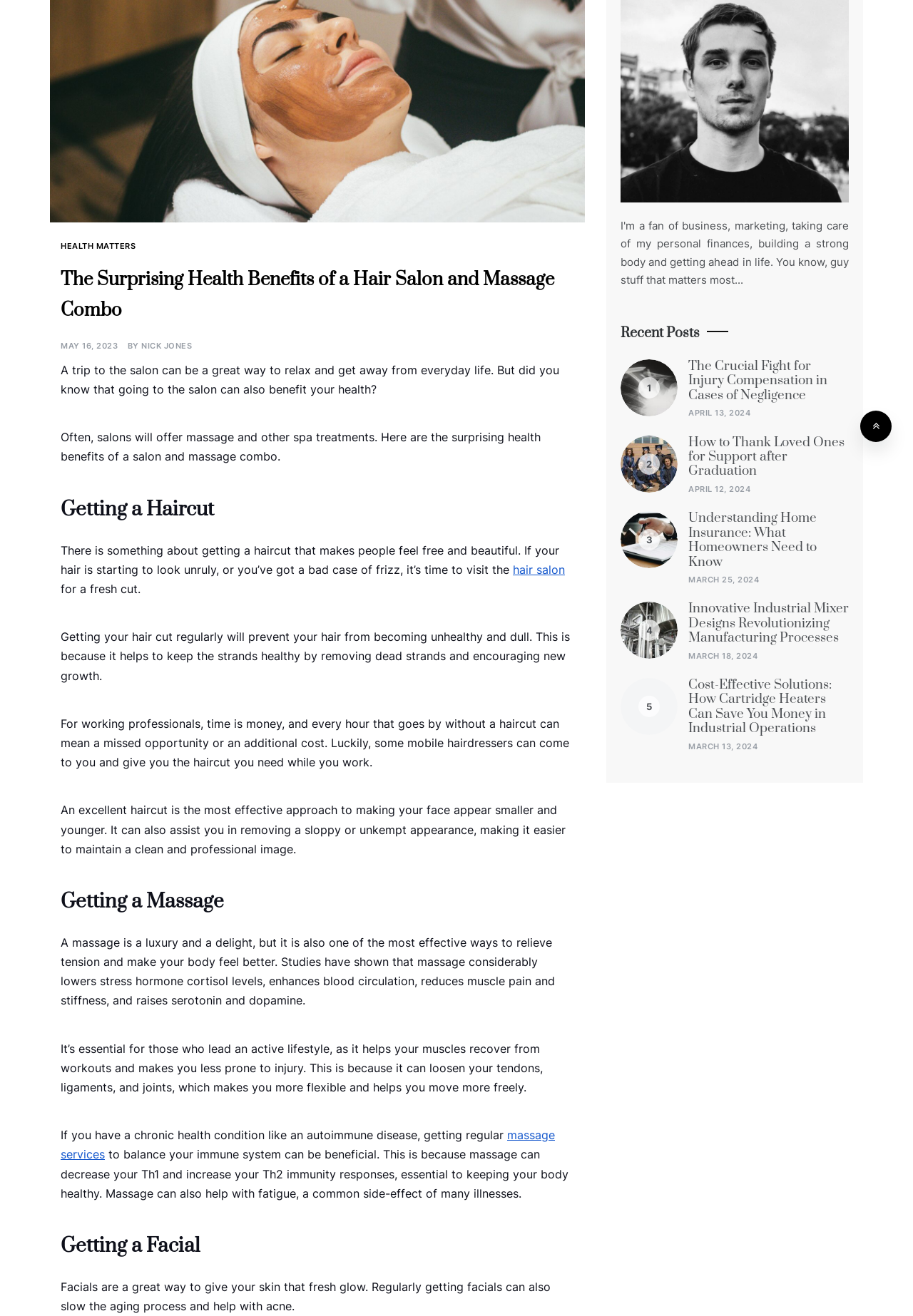Identify the bounding box for the UI element specified in this description: "alt="Mossley Community Centre logo"". The coordinates must be four float numbers between 0 and 1, formatted as [left, top, right, bottom].

None